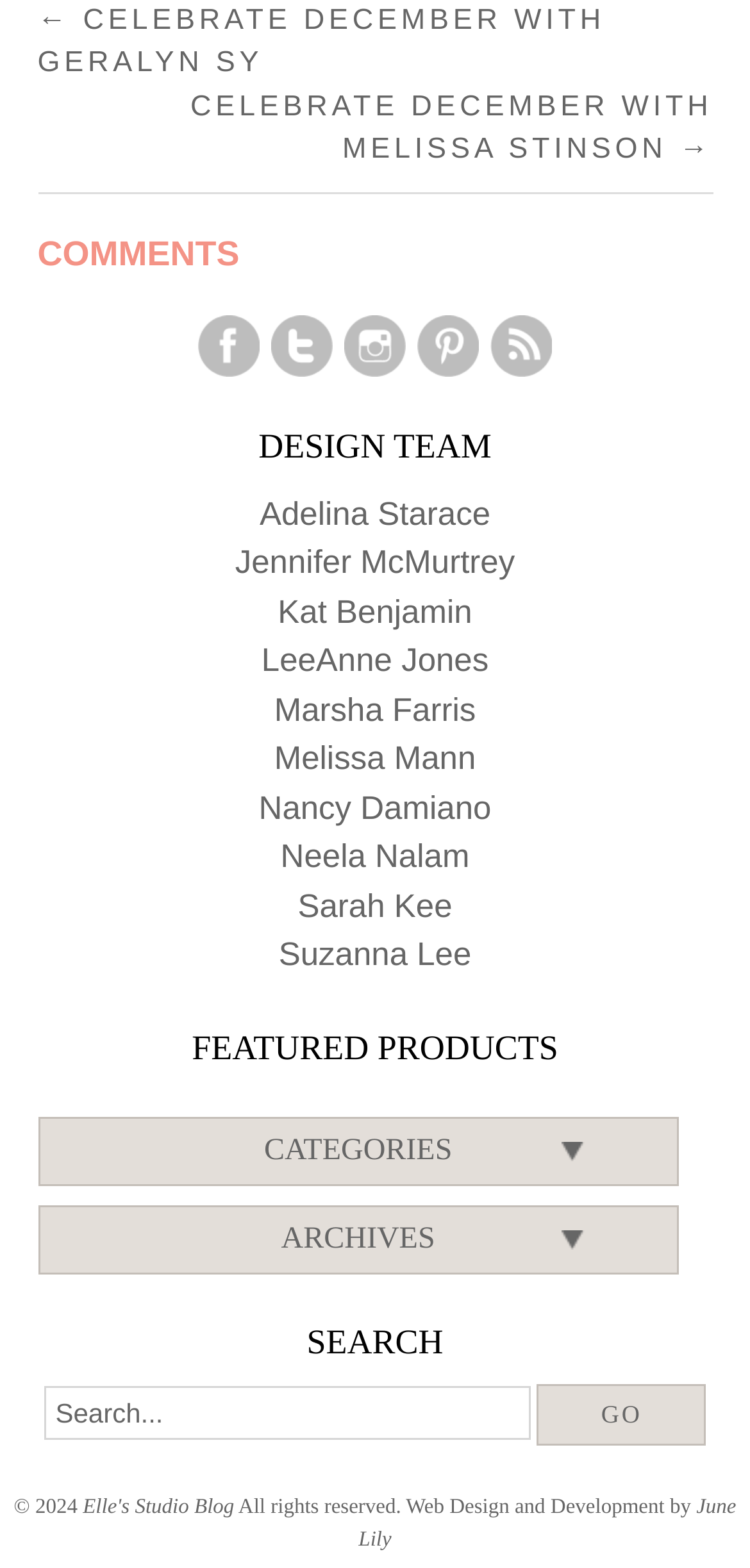Please identify the bounding box coordinates of the element I should click to complete this instruction: 'Go to previous page'. The coordinates should be given as four float numbers between 0 and 1, like this: [left, top, right, bottom].

[0.05, 0.002, 0.807, 0.051]